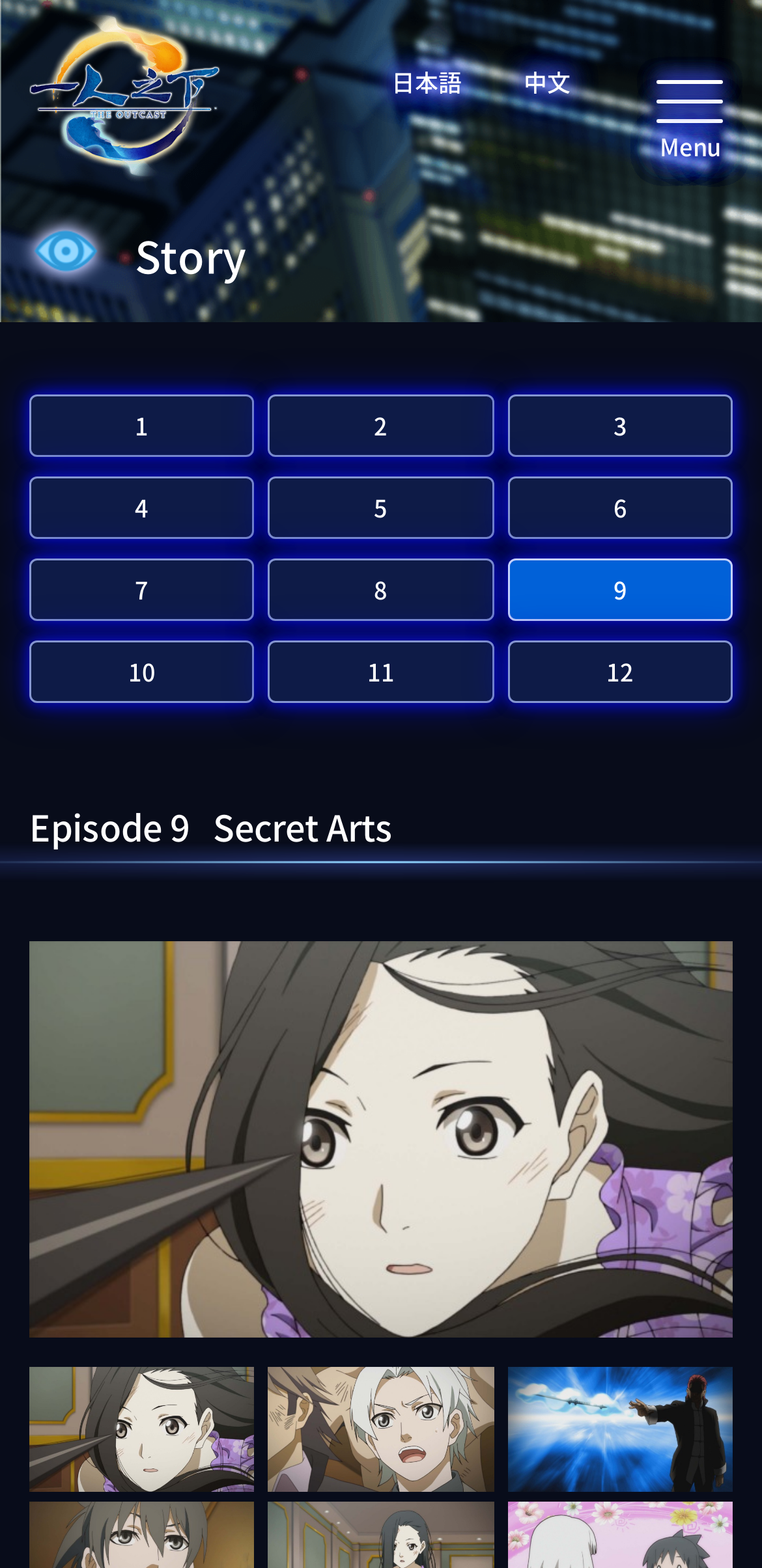Determine the bounding box coordinates of the region that needs to be clicked to achieve the task: "Open the menu".

[0.862, 0.054, 0.949, 0.111]